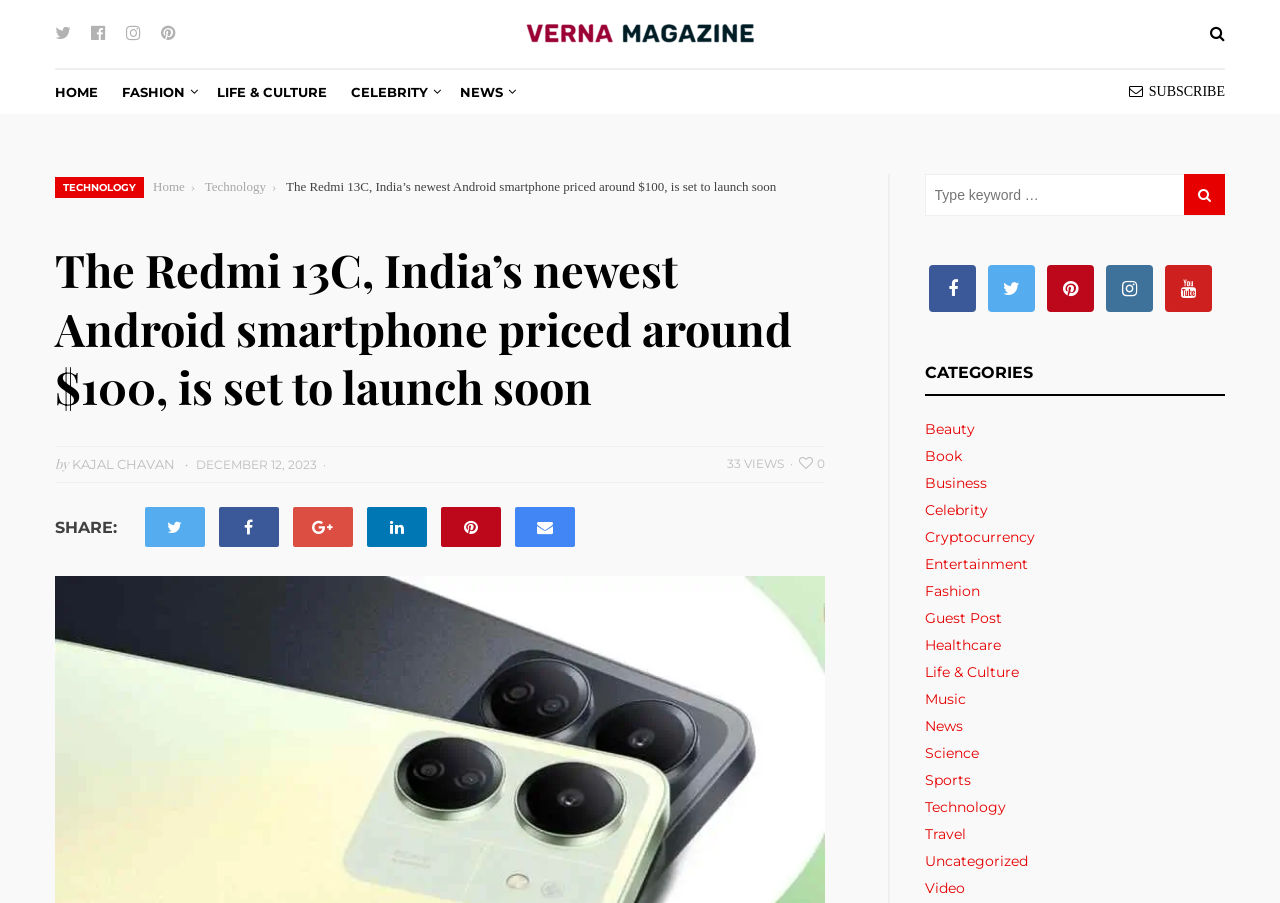Specify the bounding box coordinates of the area that needs to be clicked to achieve the following instruction: "Search for something".

[0.723, 0.193, 0.957, 0.239]